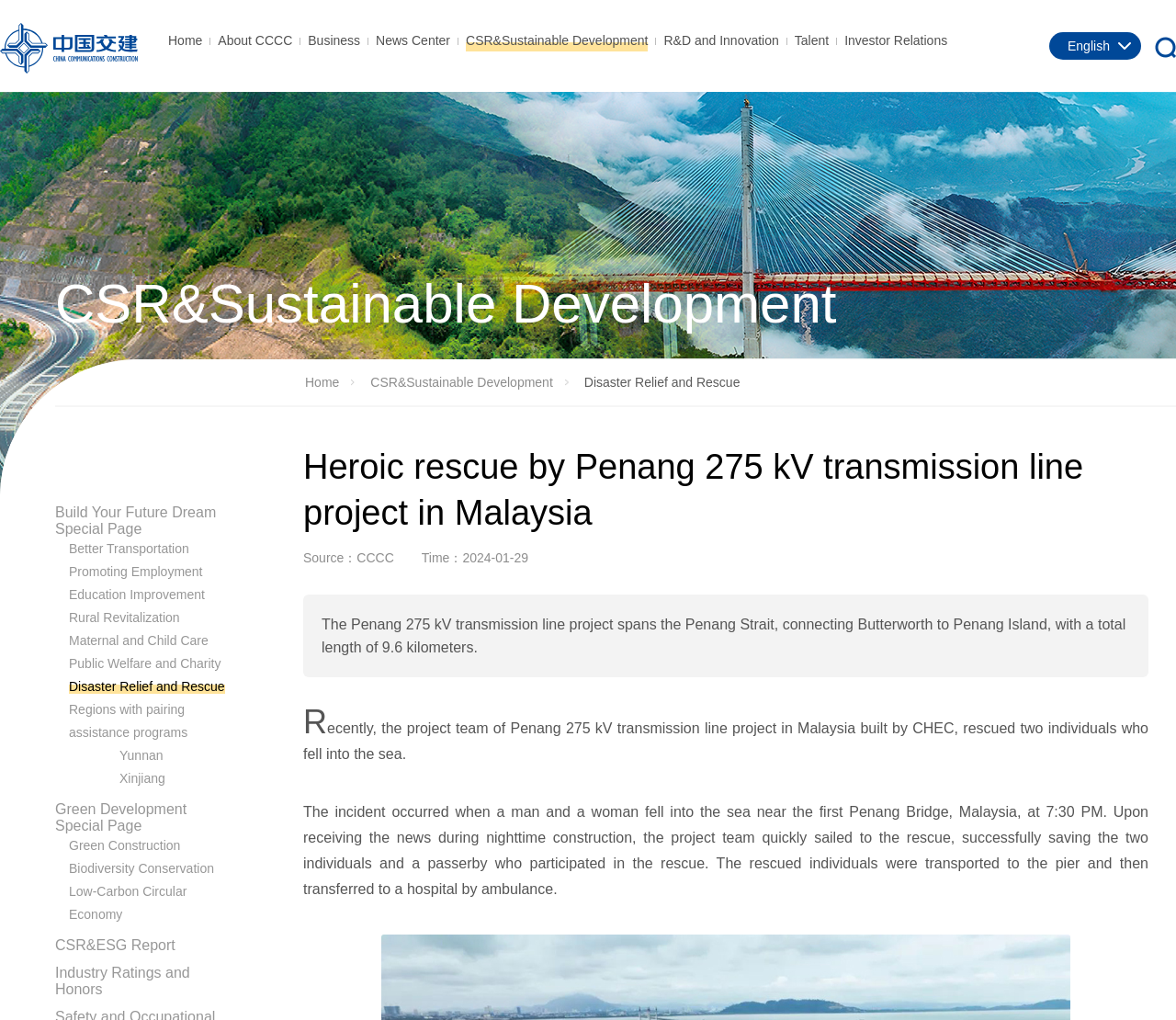Determine the bounding box coordinates for the clickable element to execute this instruction: "Click the CSR&ESG Report link". Provide the coordinates as four float numbers between 0 and 1, i.e., [left, top, right, bottom].

[0.047, 0.919, 0.149, 0.934]